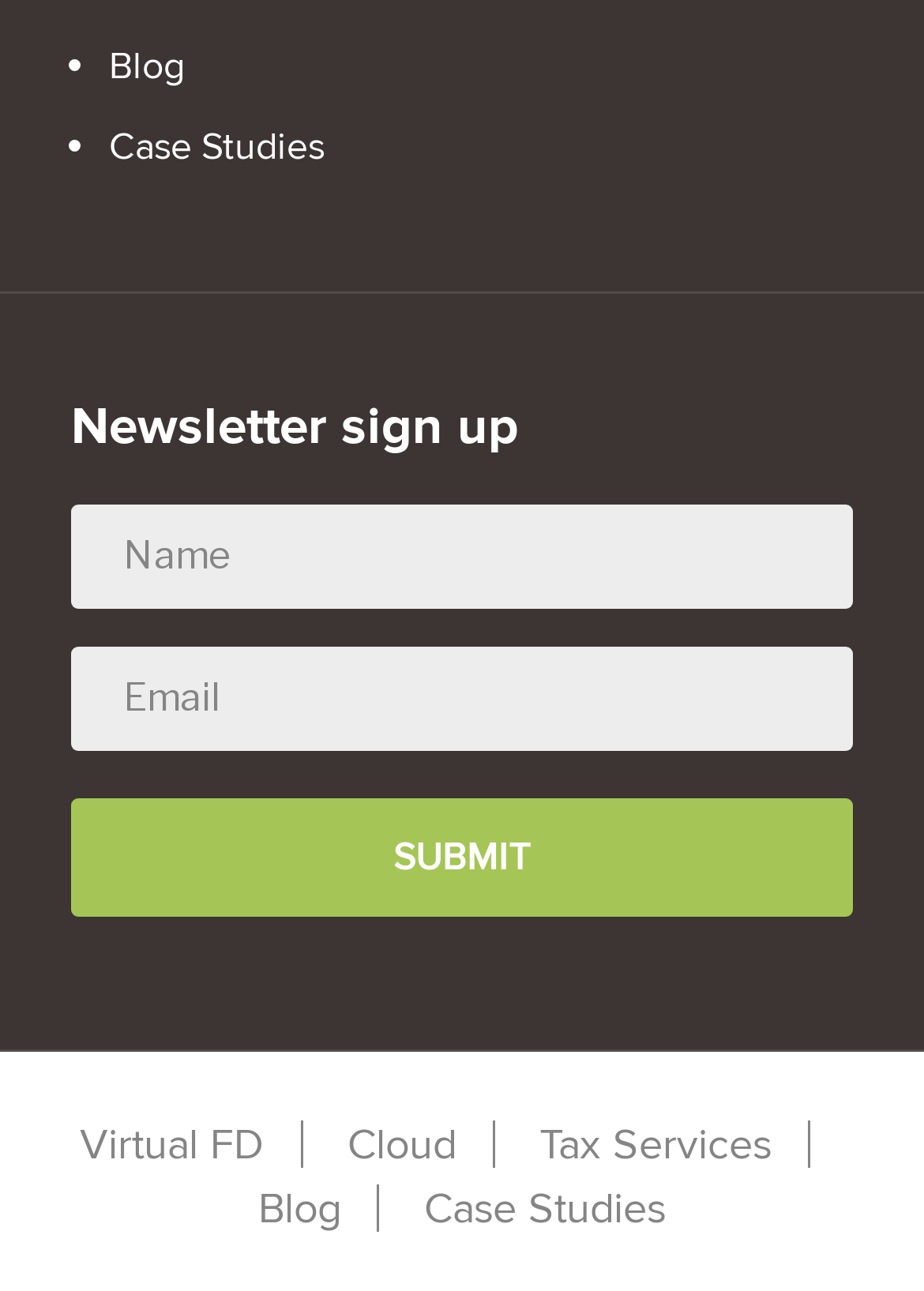What is the label of the first input field?
Please give a detailed and elaborate answer to the question.

The first input field has a label 'Name' and is marked as required, indicating that users must enter their name to submit the form.